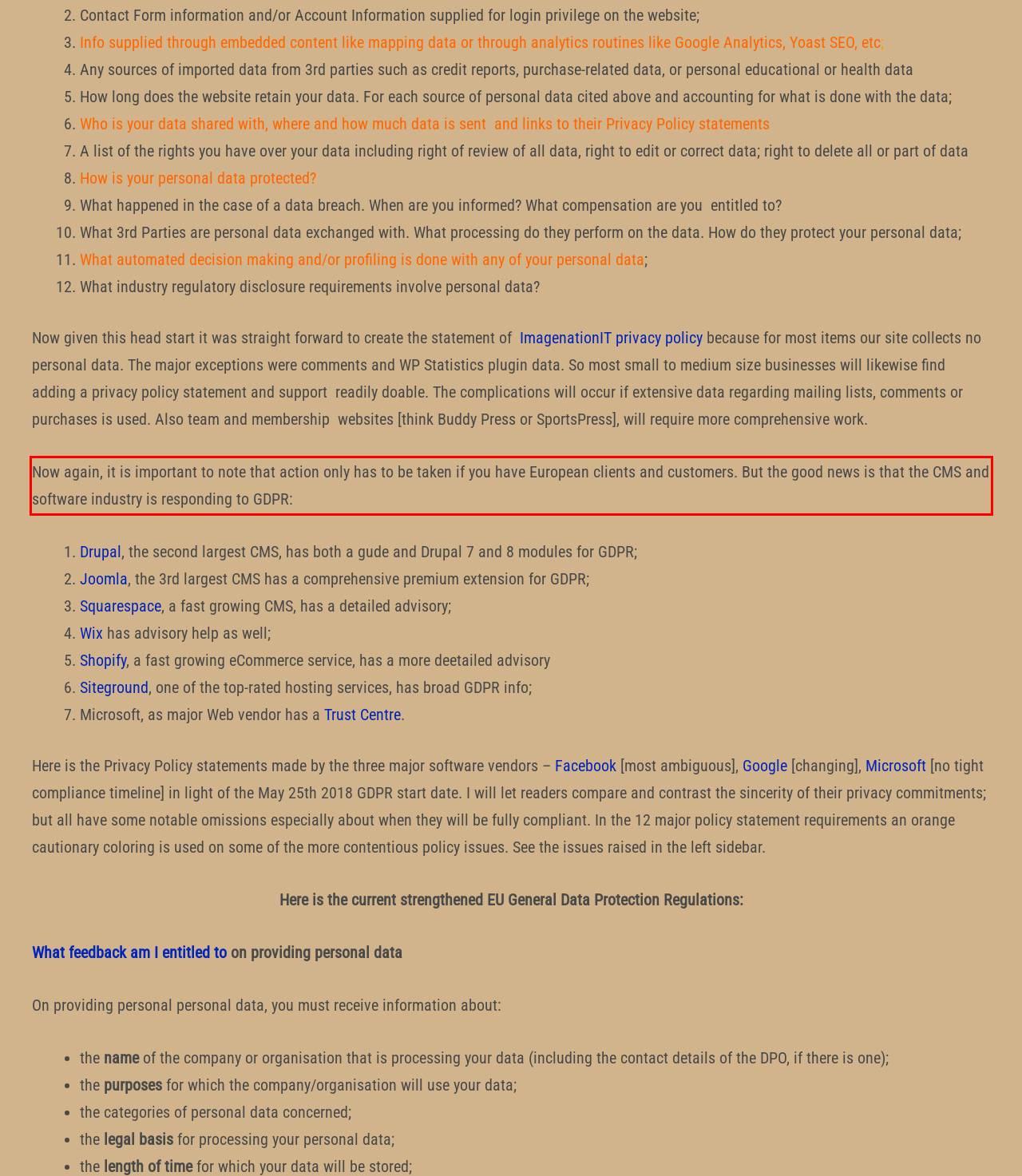Given a webpage screenshot with a red bounding box, perform OCR to read and deliver the text enclosed by the red bounding box.

Now again, it is important to note that action only has to be taken if you have European clients and customers. But the good news is that the CMS and software industry is responding to GDPR: